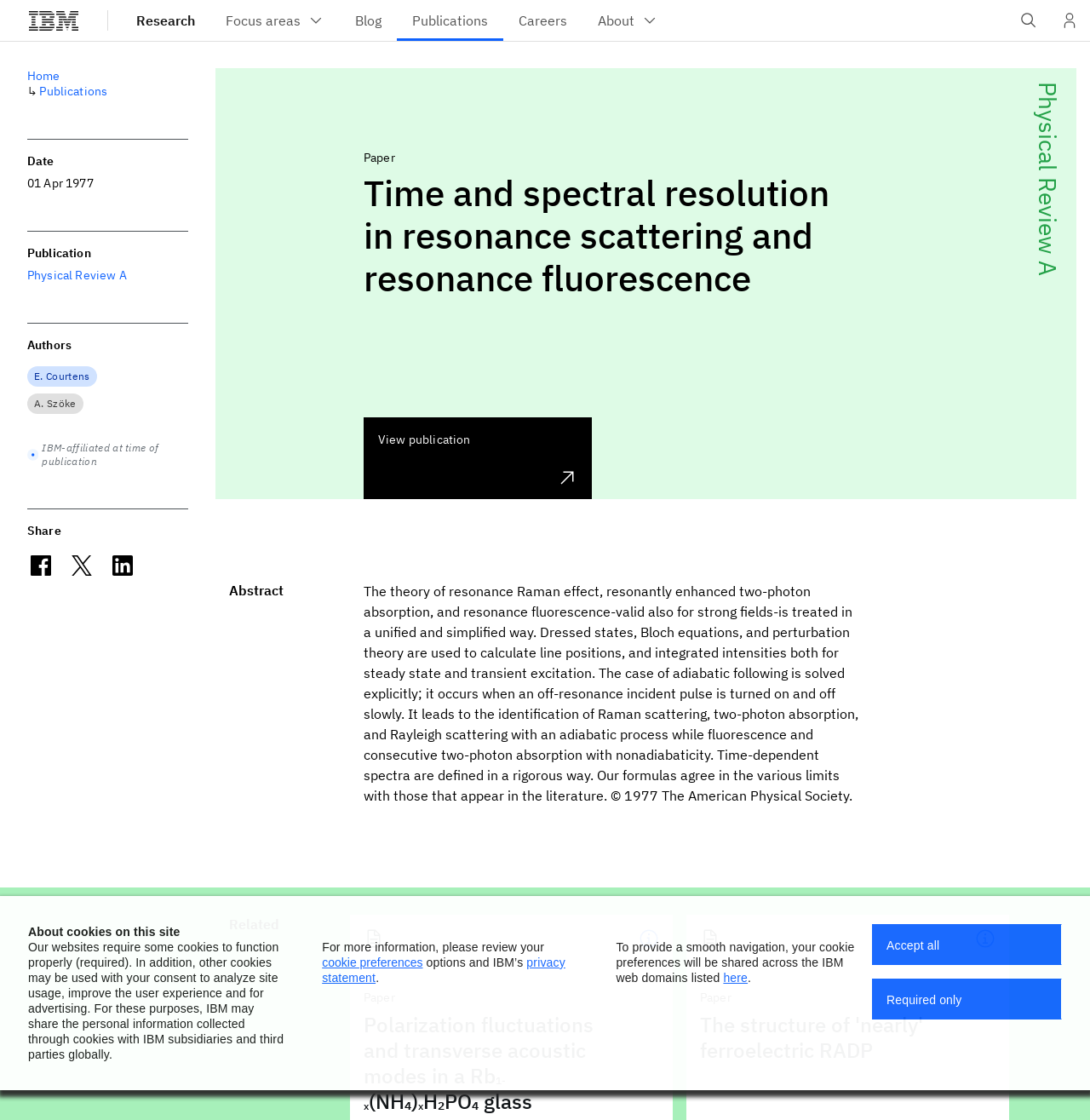Respond to the question below with a concise word or phrase:
Who are the authors of the paper?

E. Courtens and A. Szöke